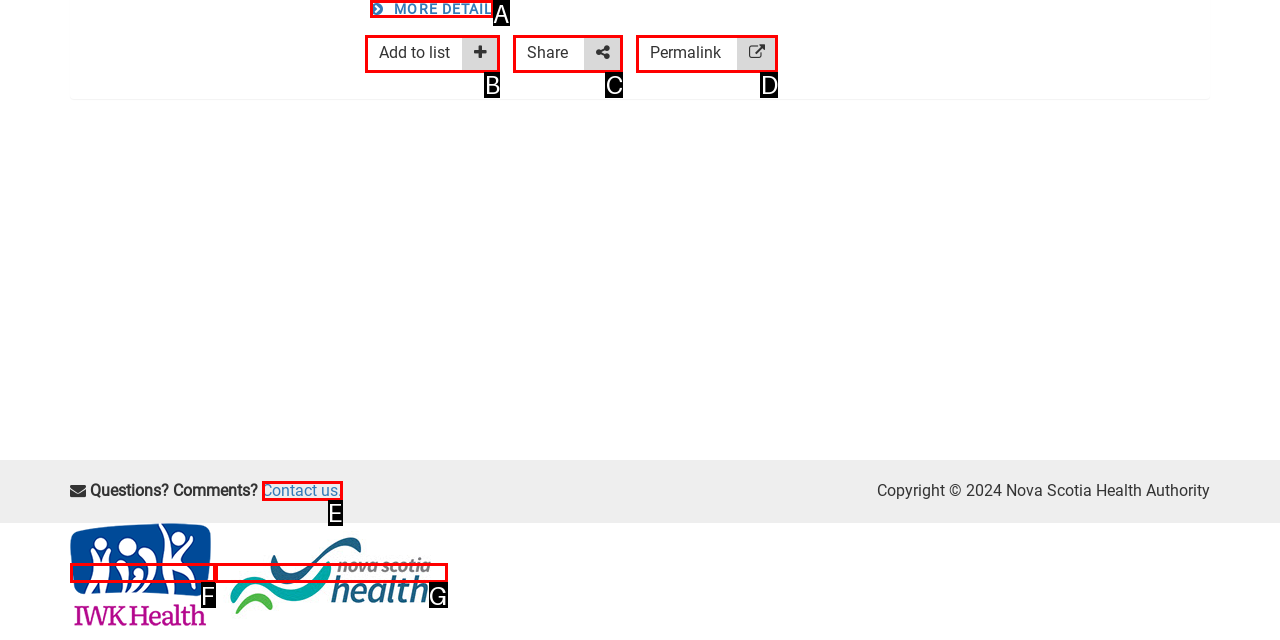Based on the given description: alt="Nova Scotia Health Authority", identify the correct option and provide the corresponding letter from the given choices directly.

G